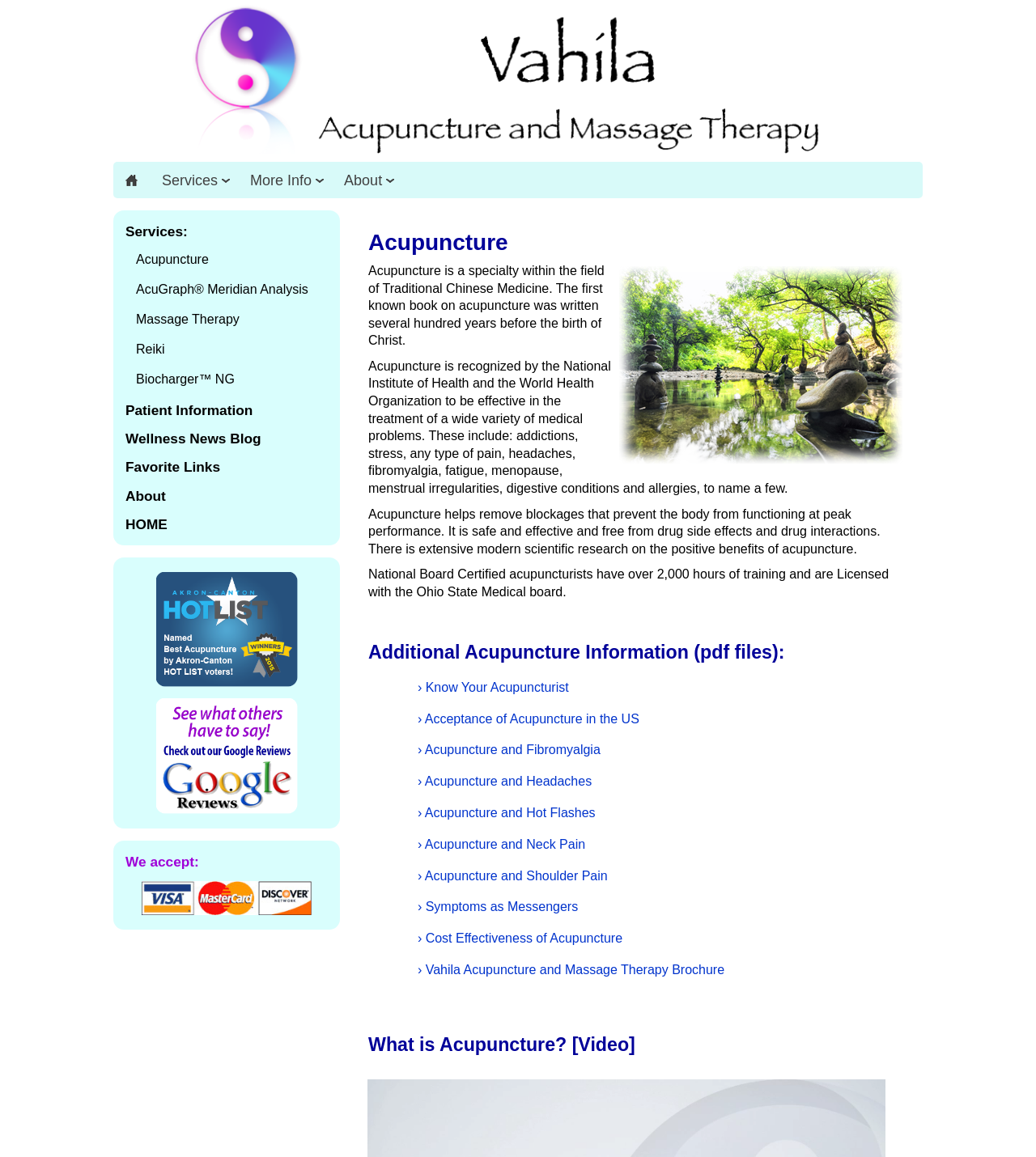Please answer the following question using a single word or phrase: 
What is the main service offered by Vahila Acupuncture and Massage Therapy?

Acupuncture